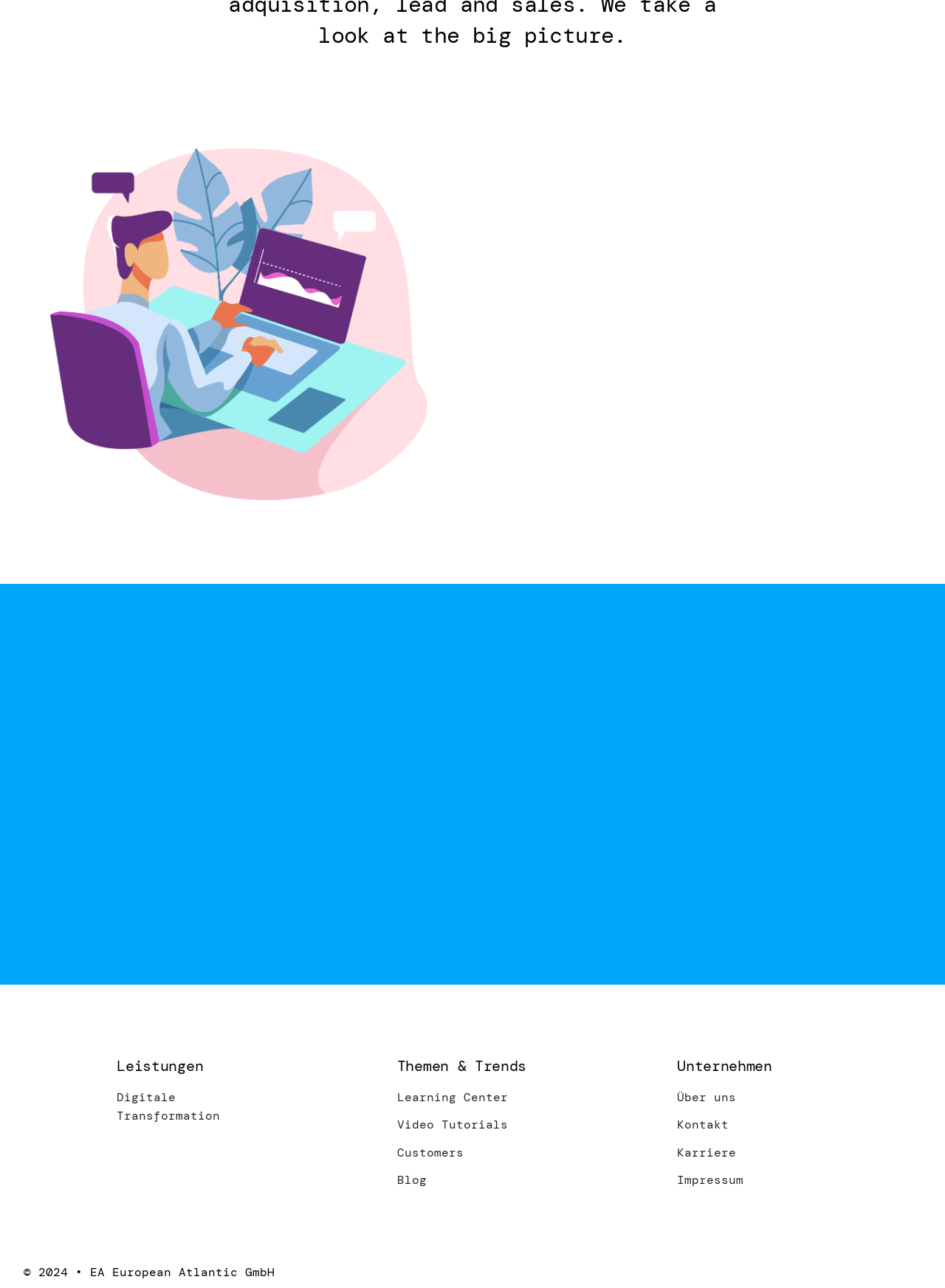Give a one-word or one-phrase response to the question: 
How many links are there in the 'Unternehmen' section?

4